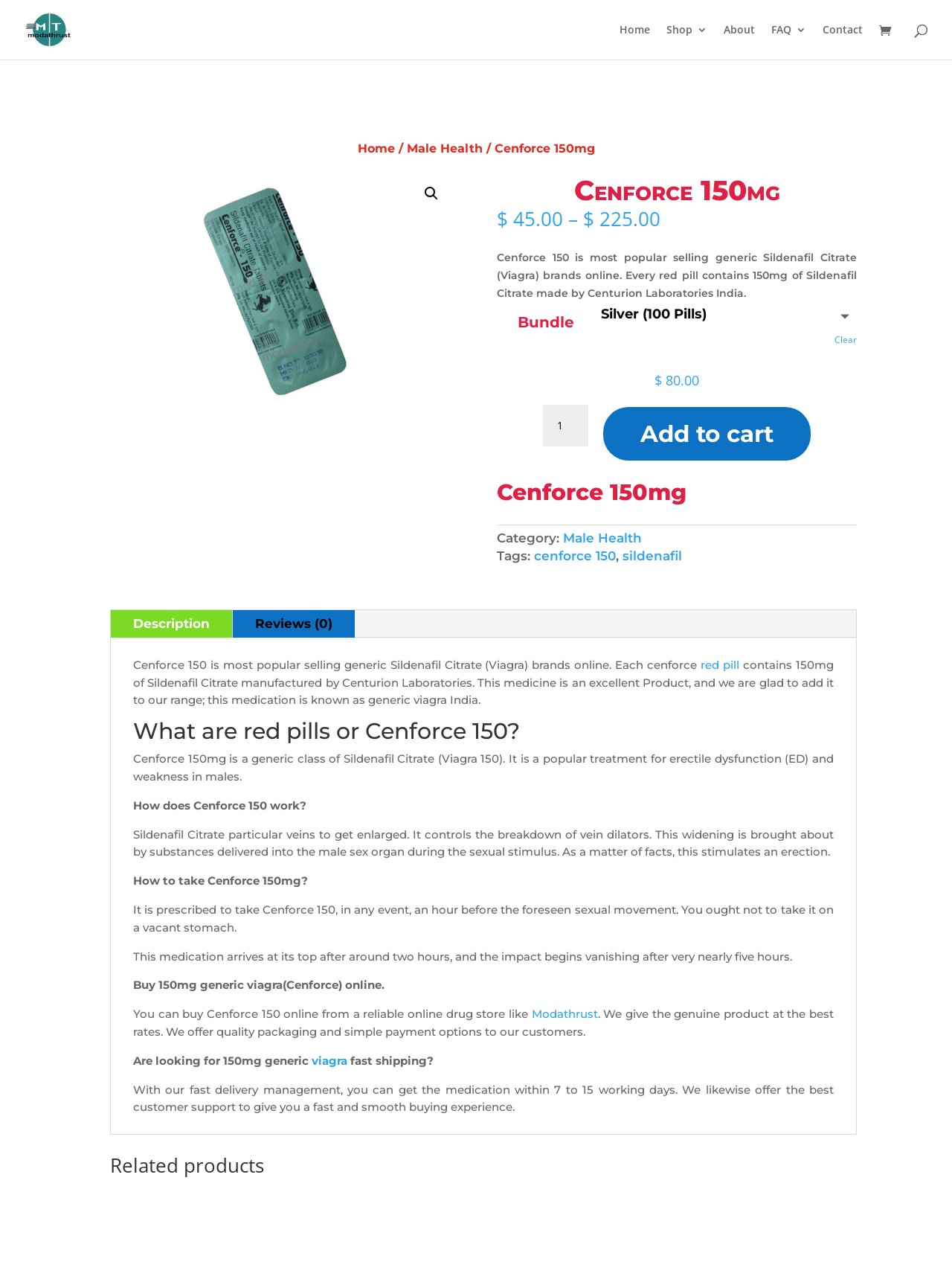What is the function of the 'Bundle' dropdown? Based on the image, give a response in one word or a short phrase.

Selecting product quantity